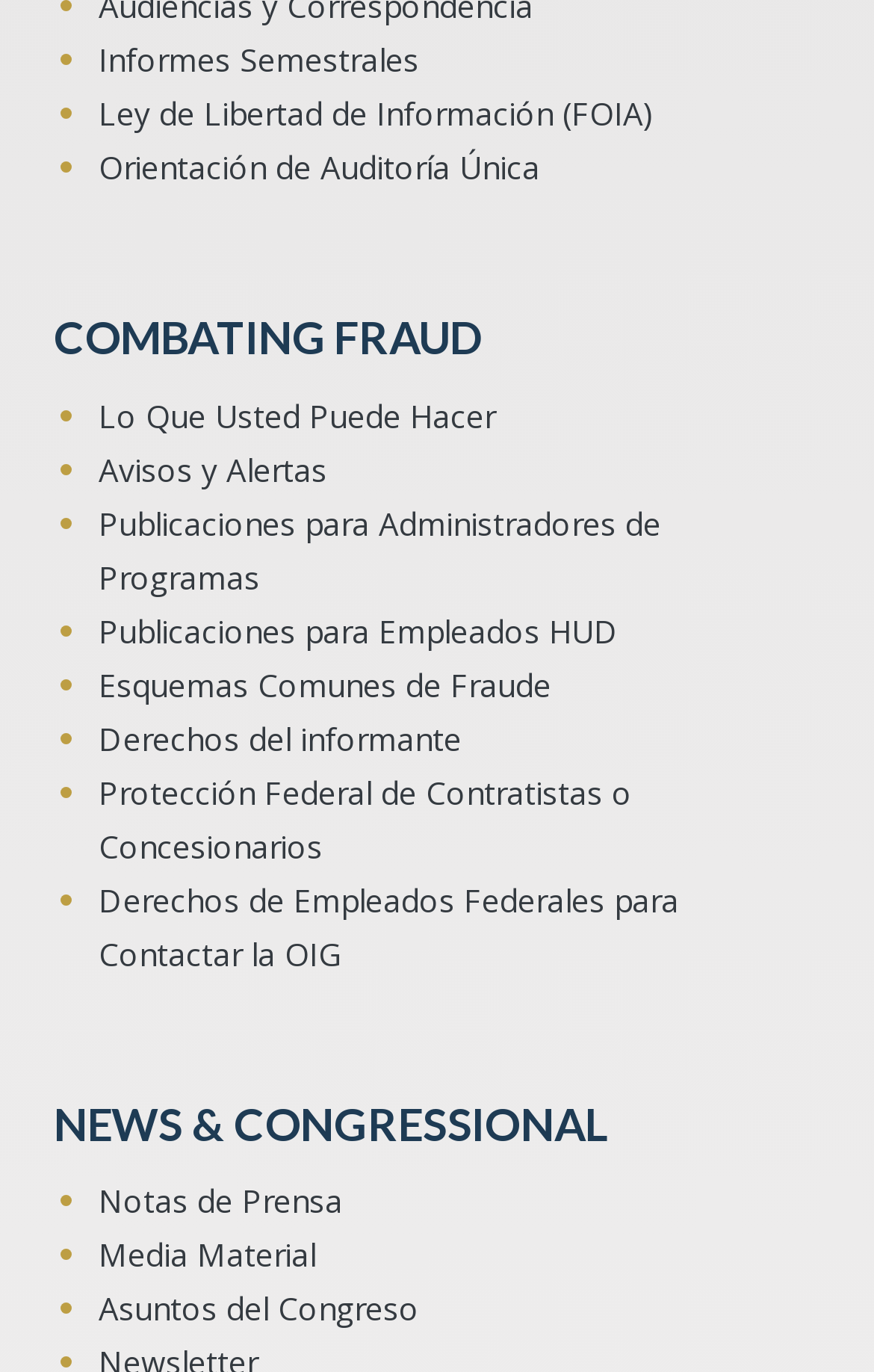What is the main topic of the webpage?
Based on the image, respond with a single word or phrase.

Combating Fraud